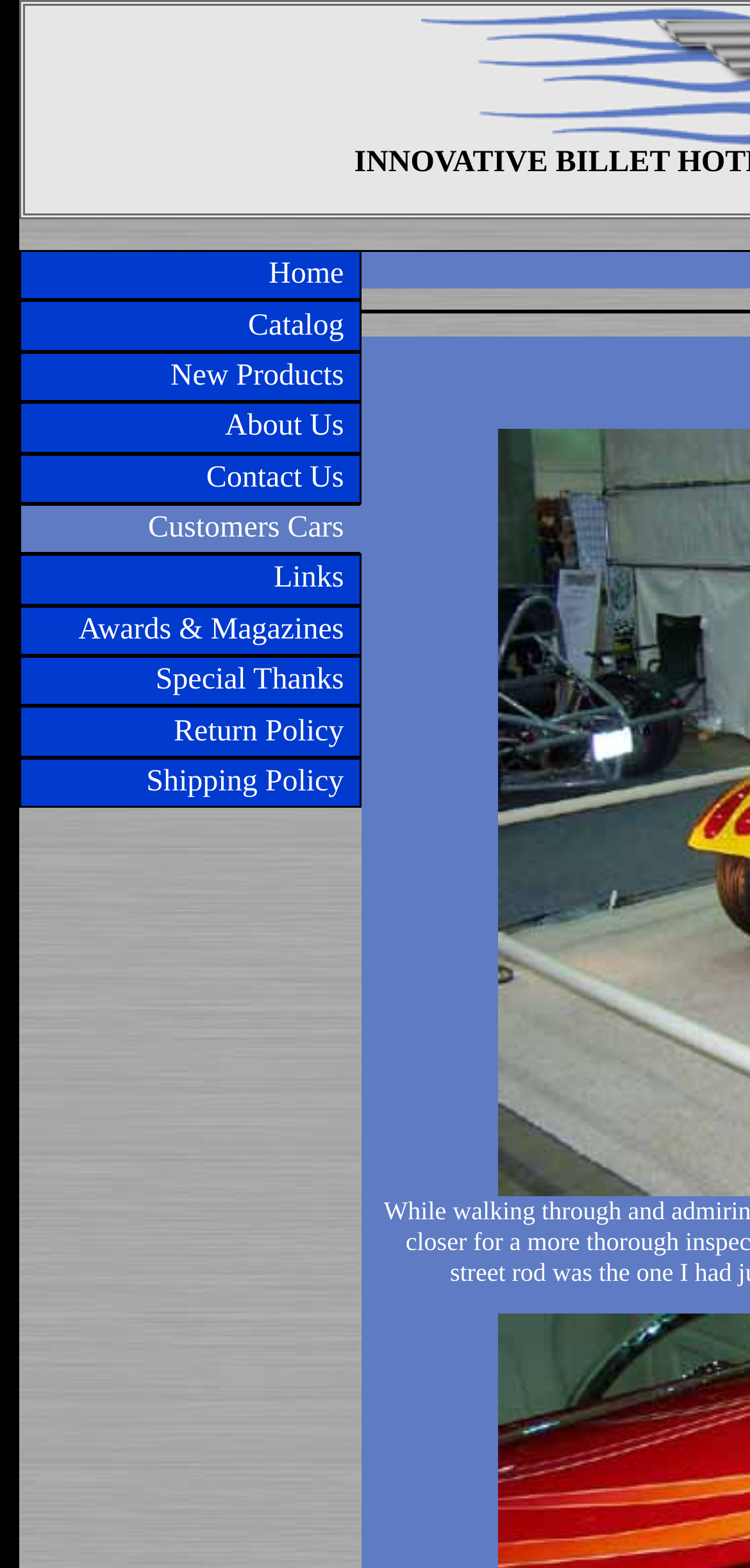Describe all the key features and sections of the webpage thoroughly.

This webpage is about custom billet hot rod accessories. At the top left of the page, there is a navigation menu consisting of 11 links, including "Home", "Catalog", "New Products", "About Us", "Contact Us", "Customers Cars", "Links", "Awards & Magazines", "Special Thanks", "Return Policy", and "Shipping Policy". These links are aligned horizontally and are positioned close to the top of the page.